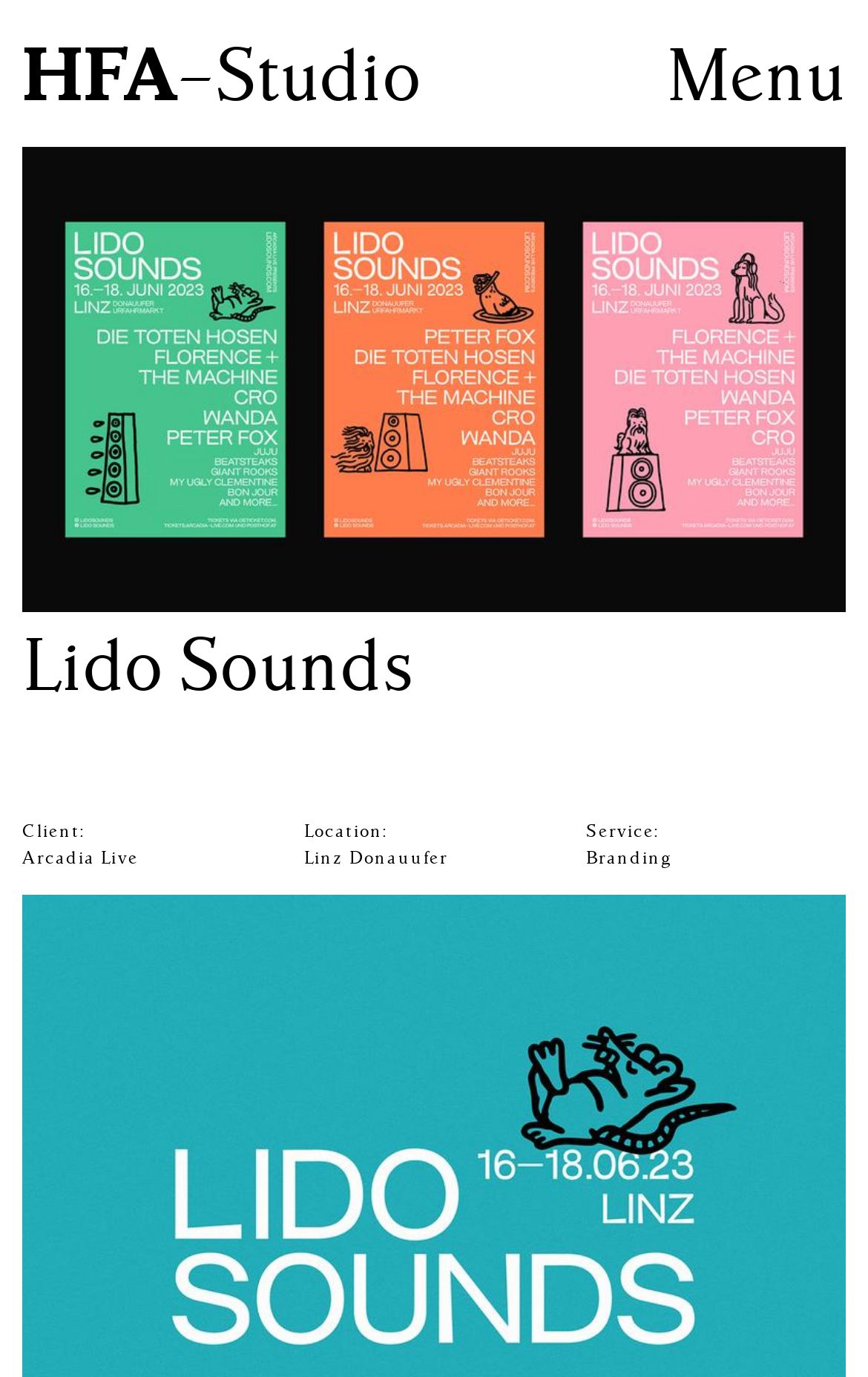Write an extensive caption that covers every aspect of the webpage.

The webpage is about Lido Sounds, a new open-air festival in Linz, Austria. At the top left of the page, there is a heading "HFA–Studio" with a link to it. To the right of this heading, there is another heading "Menu" with a link to it. 

Below the "HFA–Studio" heading, there is a larger heading "Lido Sounds" that spans across the page. Underneath this heading, there is a large image that takes up most of the width of the page. To the right of the image, there is a link to "Lido Sounds".

Below the image, there are three headings arranged horizontally, providing information about the festival. The first heading on the left is "Client: Arcadia Live", followed by "Location: Linz Donauufer" in the middle, and "Service: Branding" on the right.